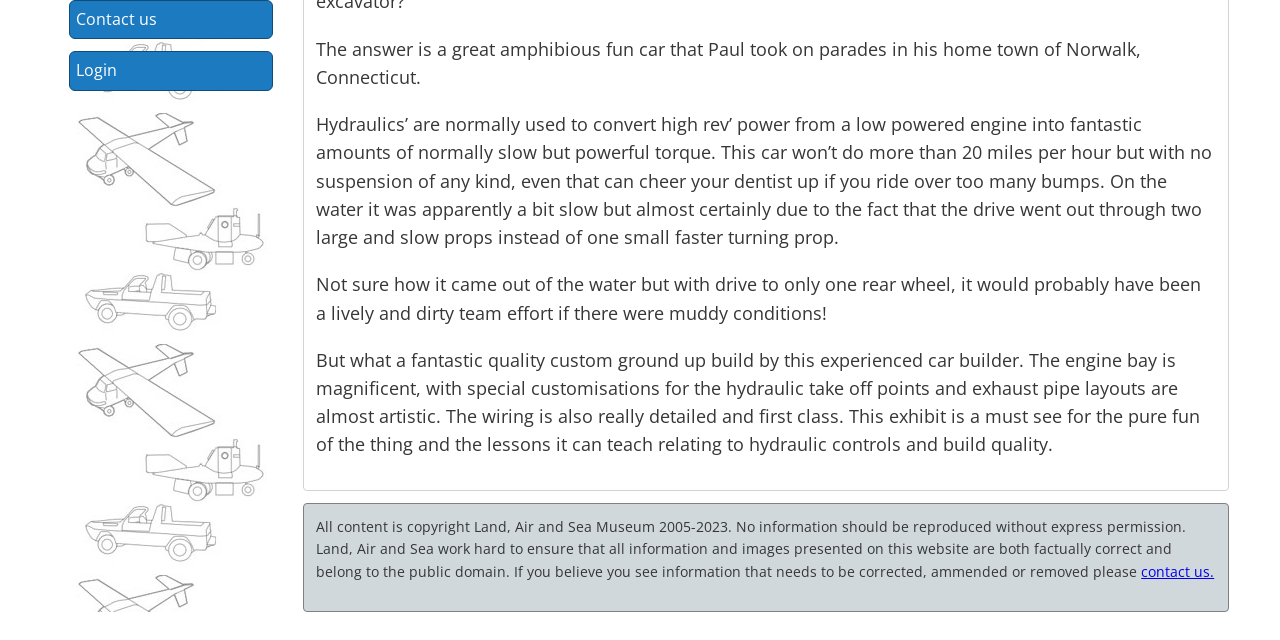Determine the bounding box for the UI element that matches this description: "contact us.".

[0.892, 0.878, 0.949, 0.908]